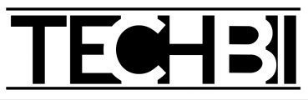Respond to the following query with just one word or a short phrase: 
Is the webpage related to technology?

Yes